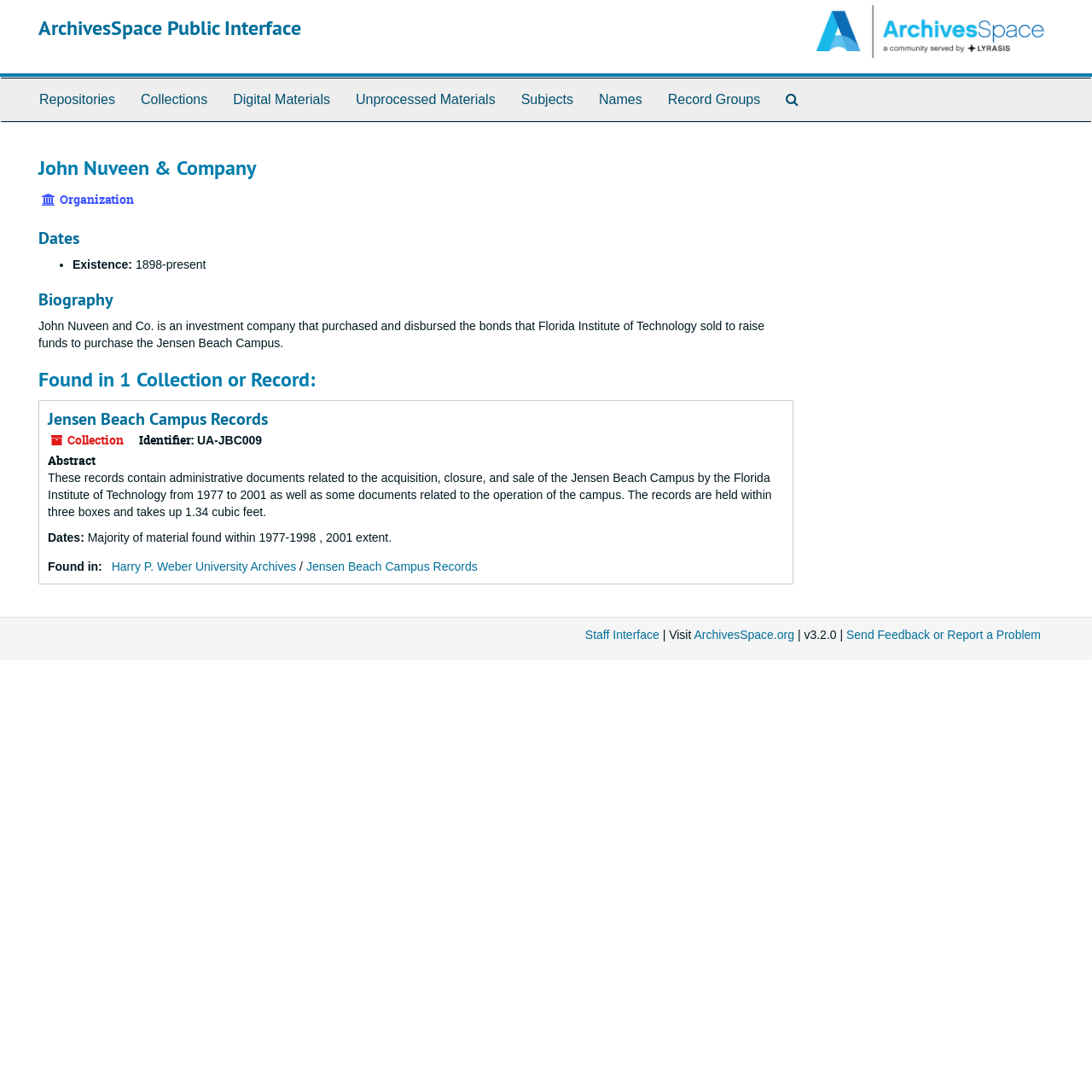What is the version of ArchivesSpace? Observe the screenshot and provide a one-word or short phrase answer.

v3.2.0